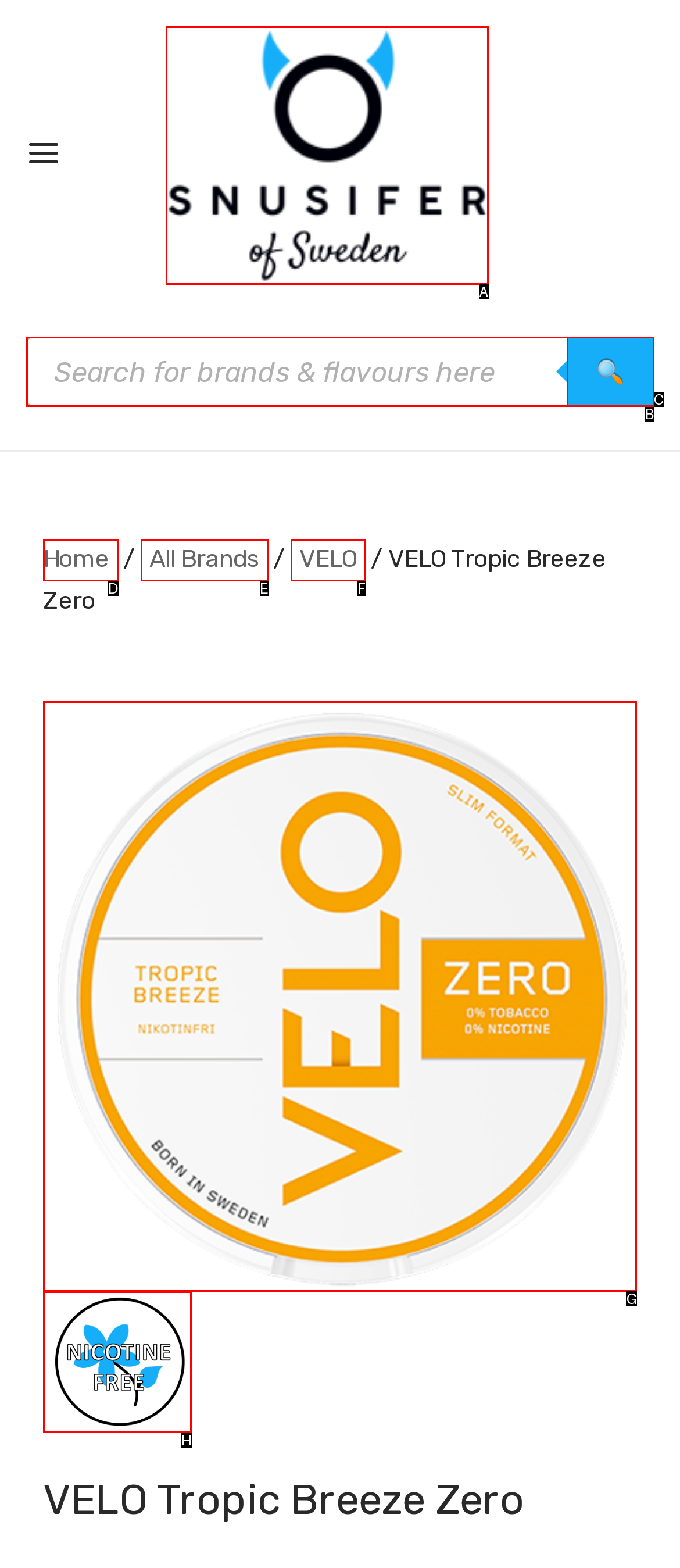Tell me the letter of the HTML element that best matches the description: All Brands from the provided options.

E